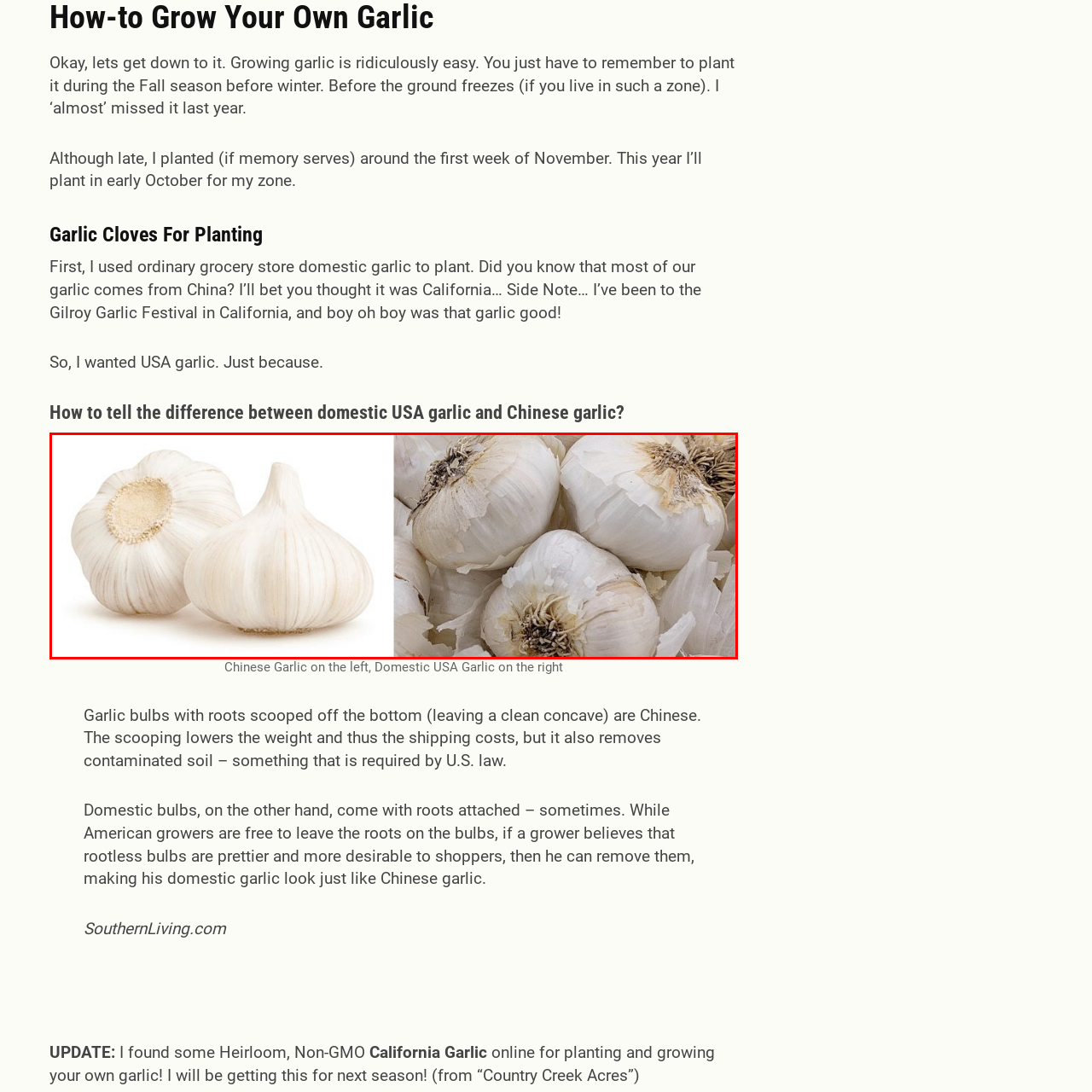Direct your attention to the section outlined in red and answer the following question with a single word or brief phrase: 
Why is understanding the differences between these garlic varieties important?

For growing or purchasing decisions